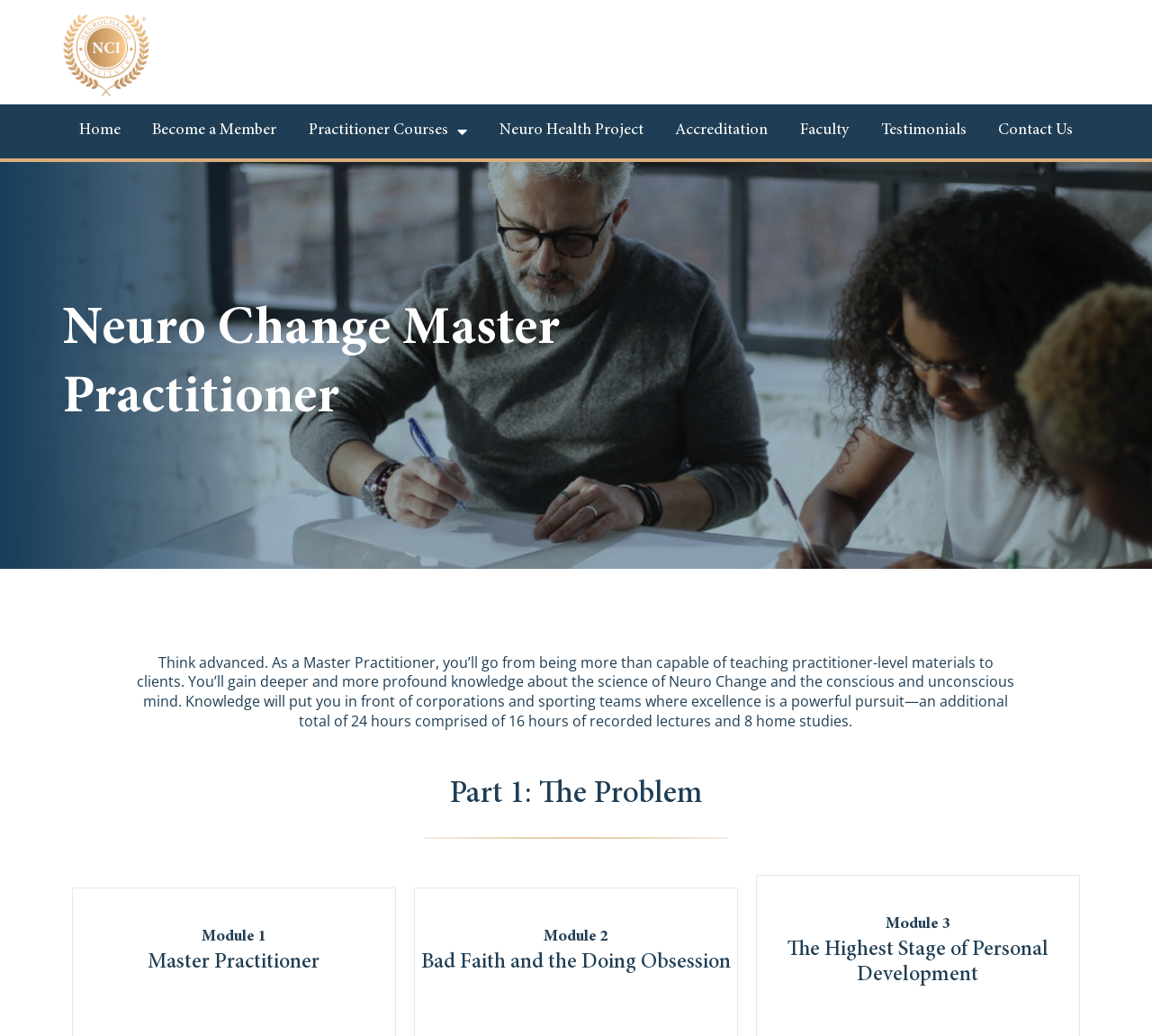What is the topic of Module 3?
Using the image as a reference, deliver a detailed and thorough answer to the question.

According to the StaticText element, Module 3 is related to the topic of 'The Highest Stage of Personal Development'.